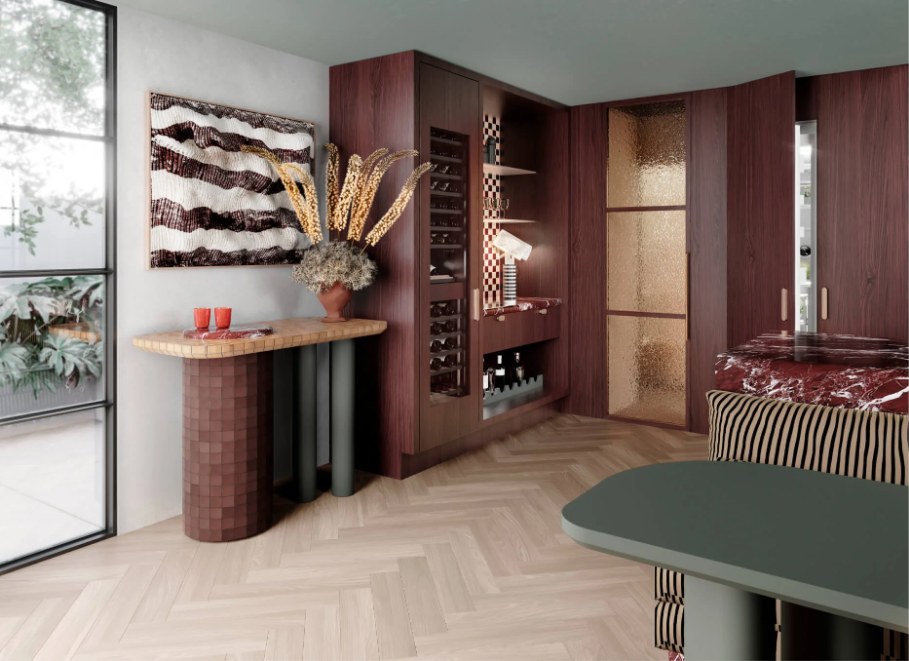Please provide a one-word or short phrase answer to the question:
What pattern is the flooring laid in?

Herringbone